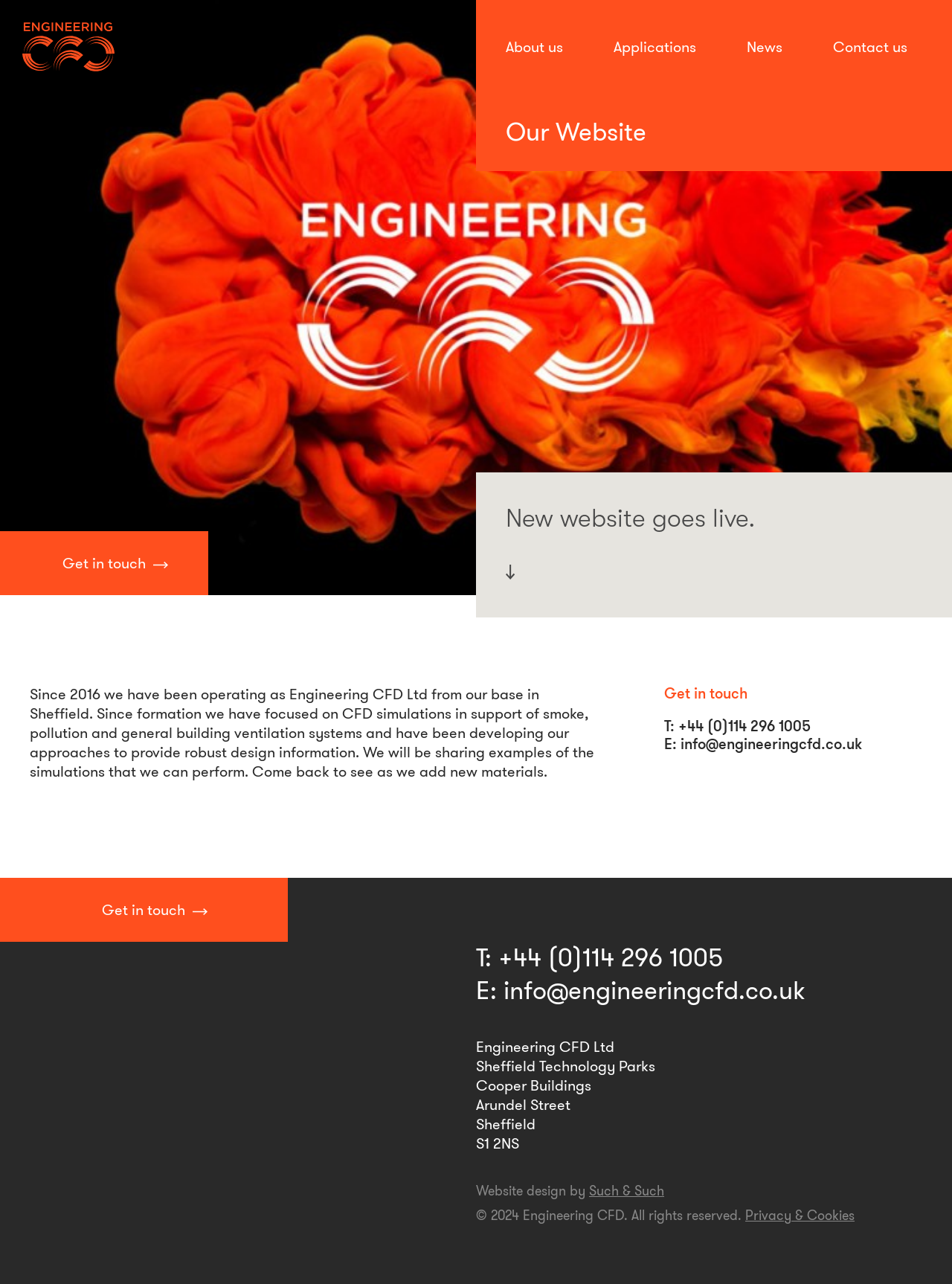Show the bounding box coordinates for the element that needs to be clicked to execute the following instruction: "Click on info@engineeringcfd.co.uk". Provide the coordinates in the form of four float numbers between 0 and 1, i.e., [left, top, right, bottom].

[0.715, 0.571, 0.906, 0.587]